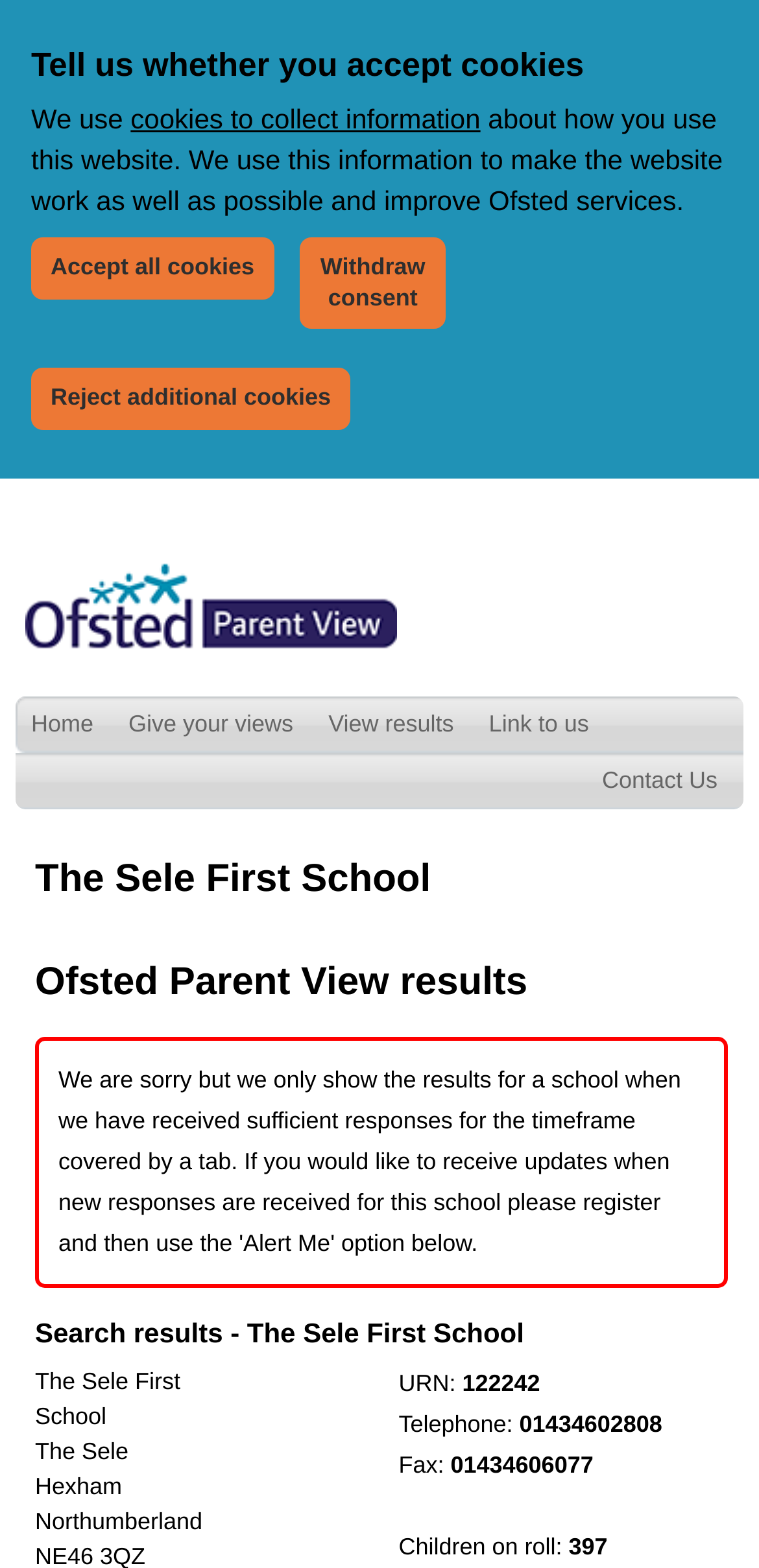Please analyze the image and provide a thorough answer to the question:
What is the URN of the school?

I found the URN of the school by looking at the static text element with the text 'URN:' and its corresponding value '122242' which is located at the bottom of the page.